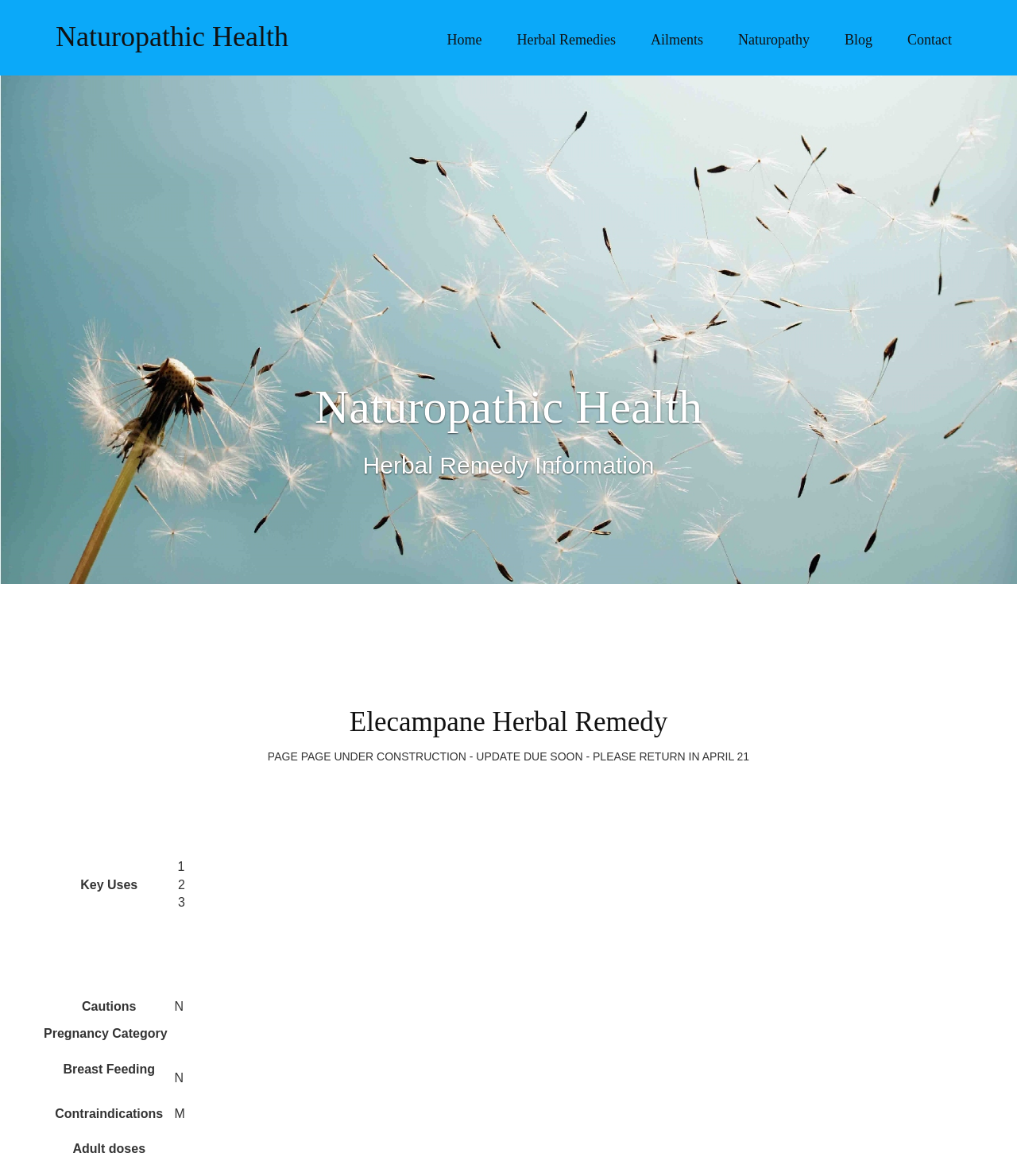Use one word or a short phrase to answer the question provided: 
What is the purpose of the image on this webpage?

Naturopathic Health and Herbal Remedies